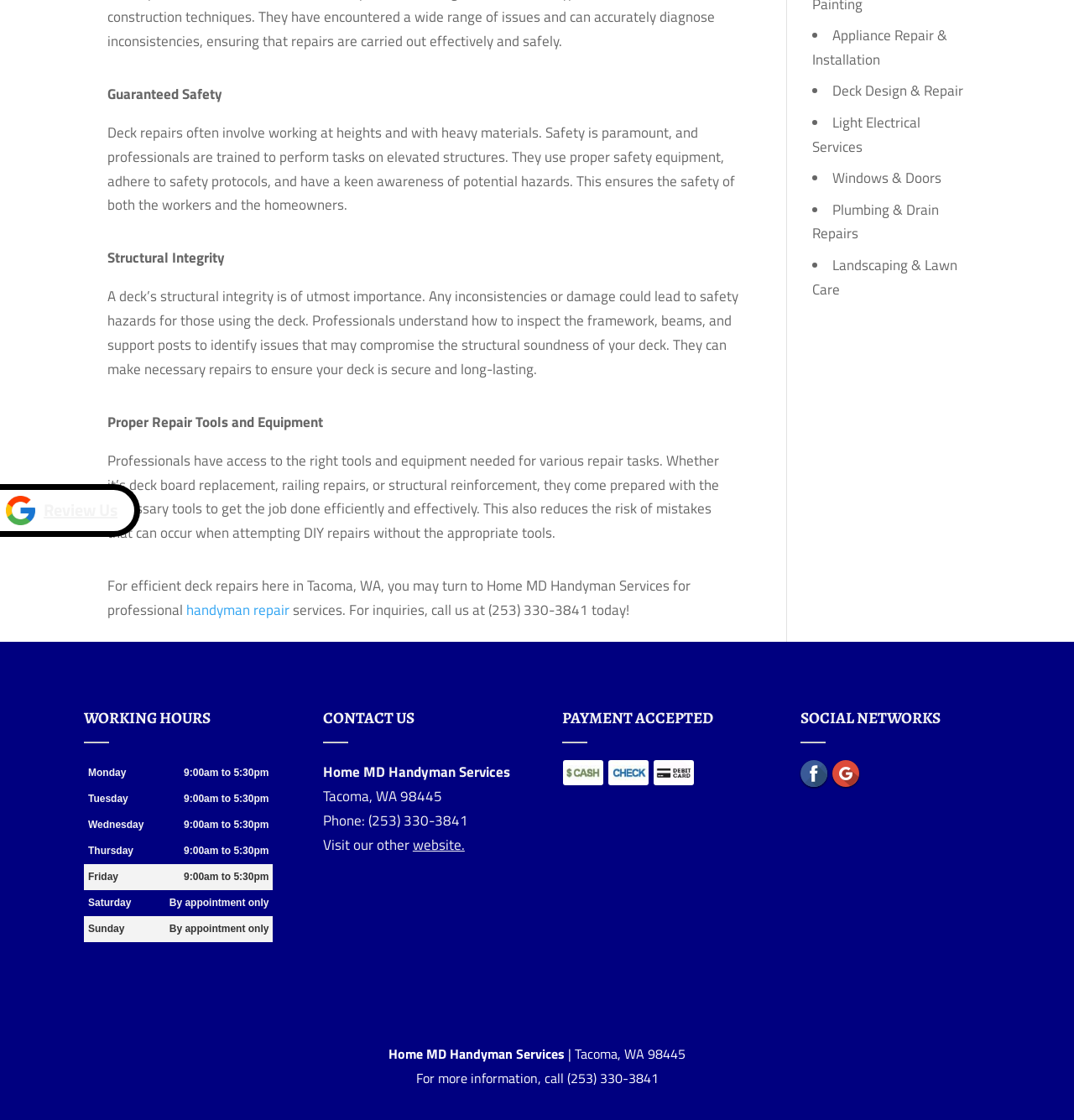Determine the bounding box for the UI element as described: "website.". The coordinates should be represented as four float numbers between 0 and 1, formatted as [left, top, right, bottom].

[0.384, 0.745, 0.433, 0.764]